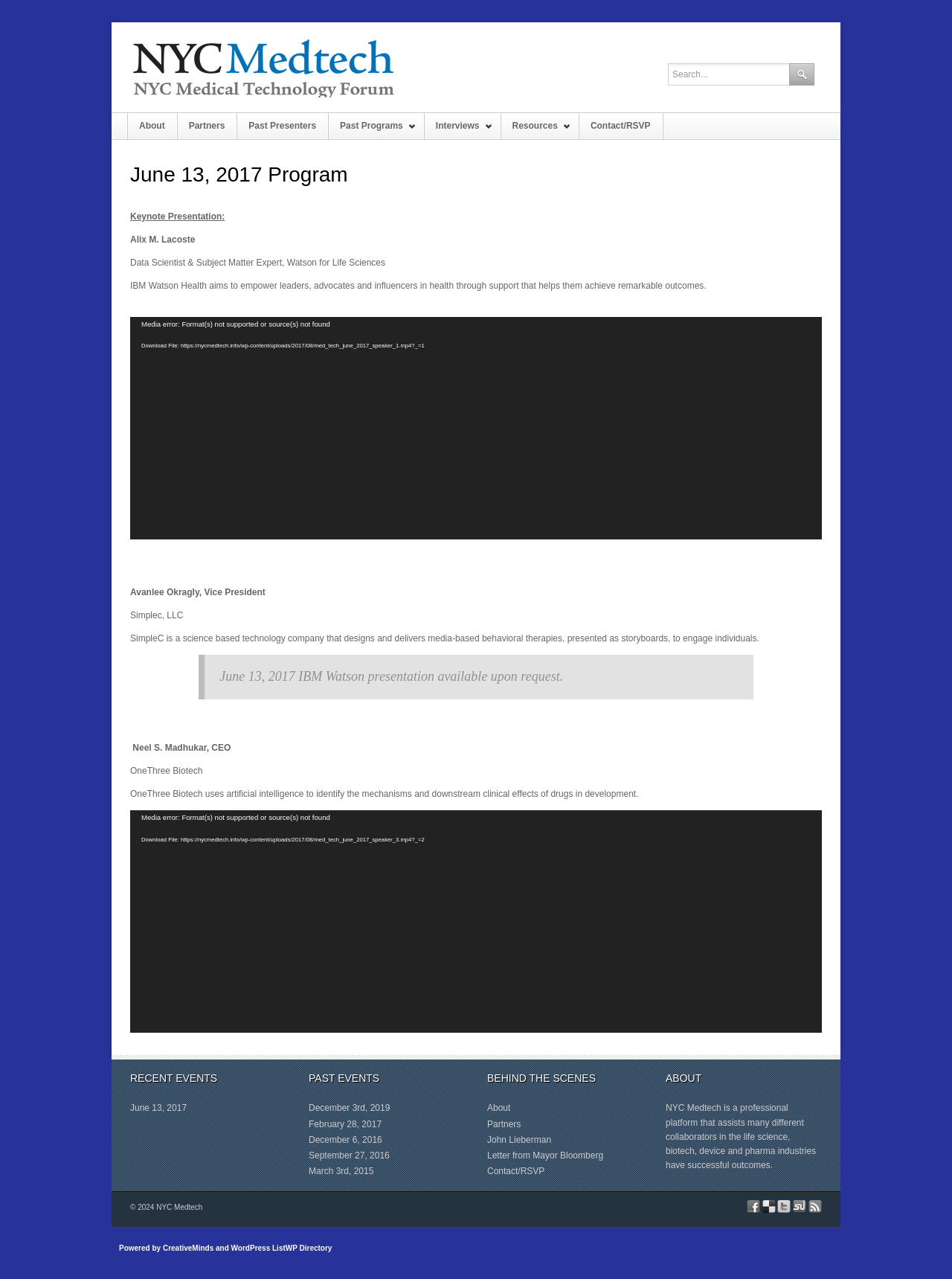Locate the bounding box coordinates of the element's region that should be clicked to carry out the following instruction: "Click the 'Contact/RSVP' link". The coordinates need to be four float numbers between 0 and 1, i.e., [left, top, right, bottom].

[0.608, 0.088, 0.696, 0.109]